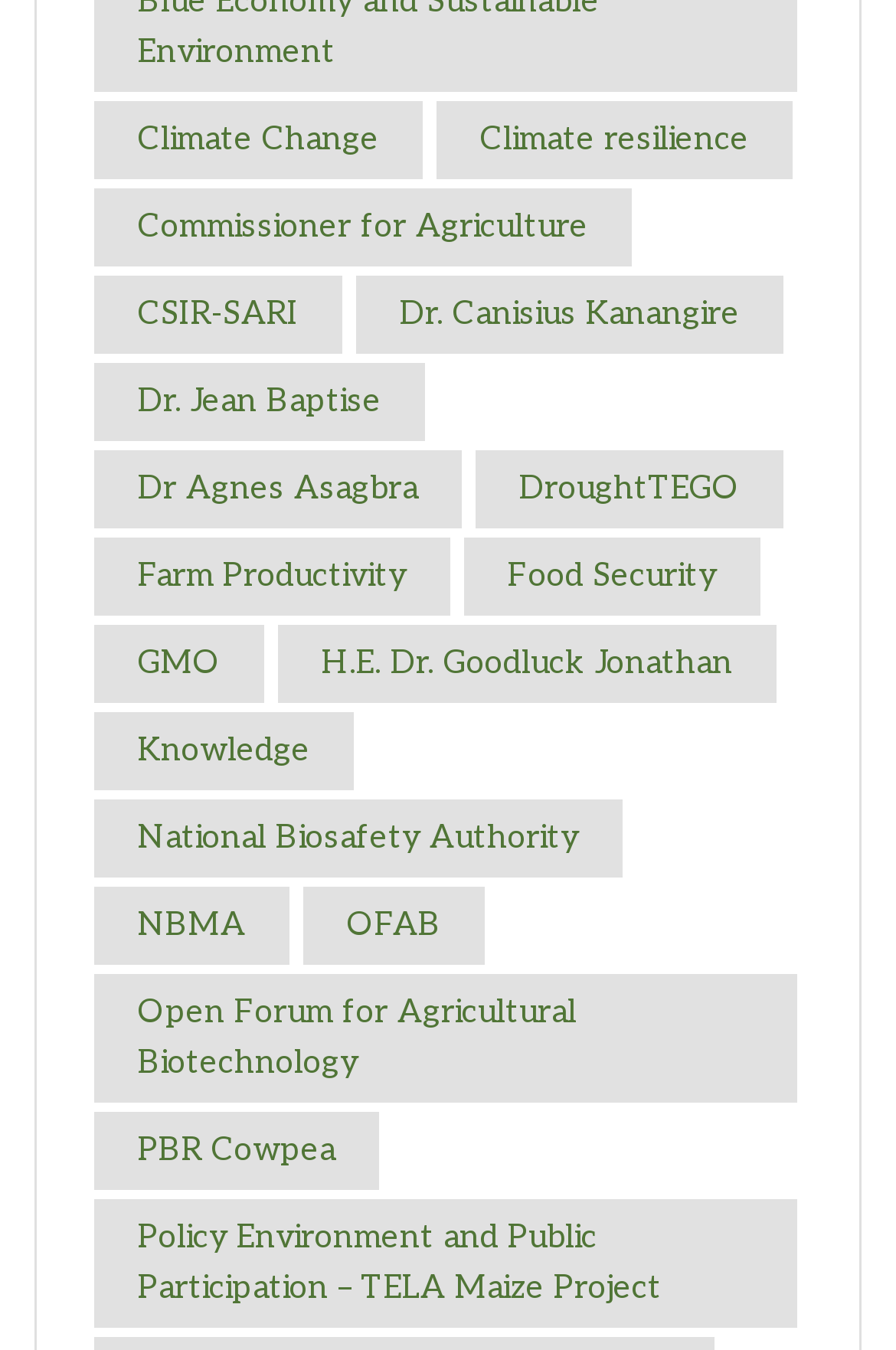What is the topic of the link at the top-left corner of the webpage?
Use the information from the screenshot to give a comprehensive response to the question.

I looked at the bounding box coordinates of the link elements and found that the link at the top-left corner of the webpage is 'Climate Change'.